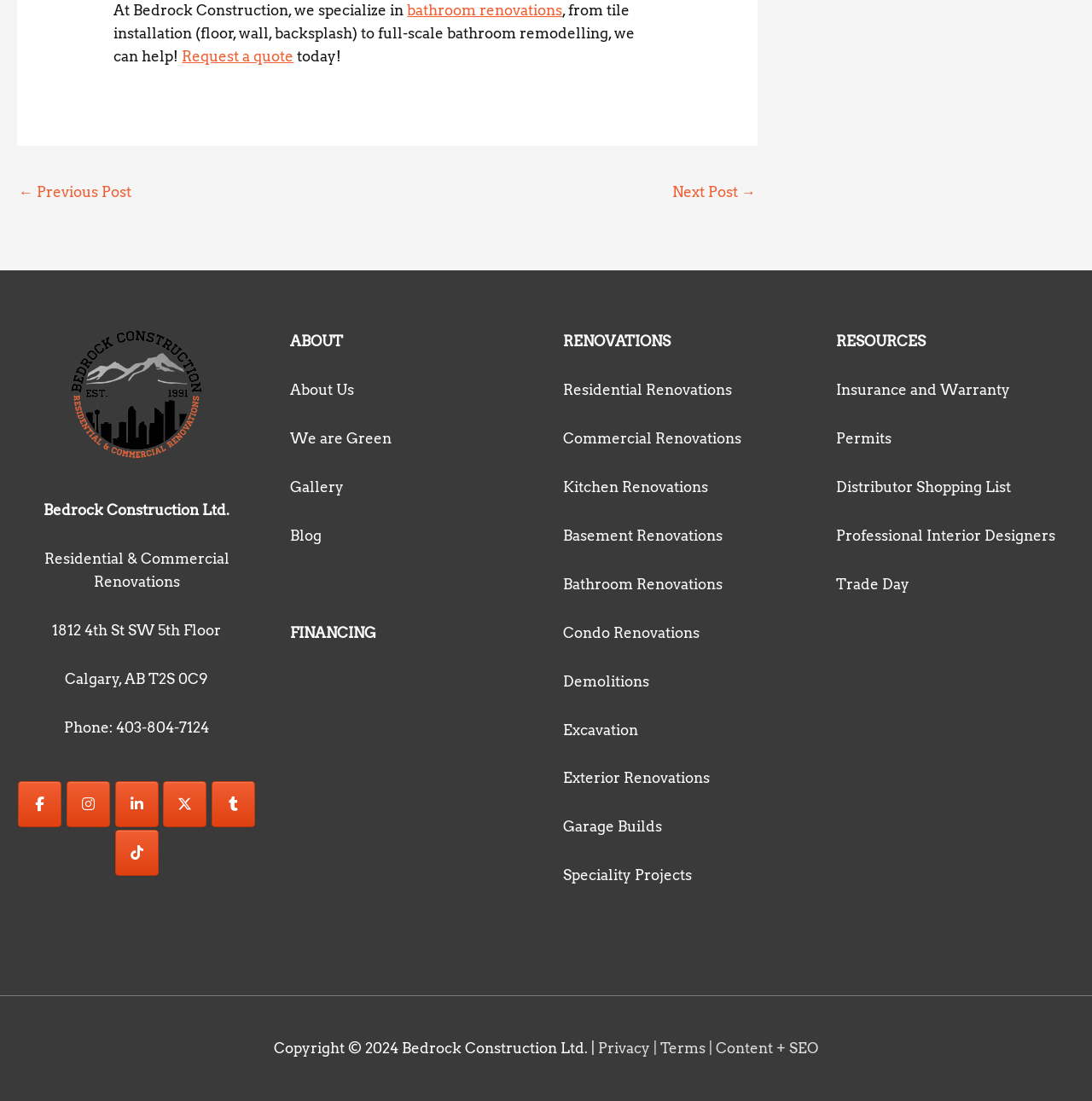Please determine the bounding box coordinates of the element's region to click for the following instruction: "Request a quote".

[0.167, 0.044, 0.269, 0.059]